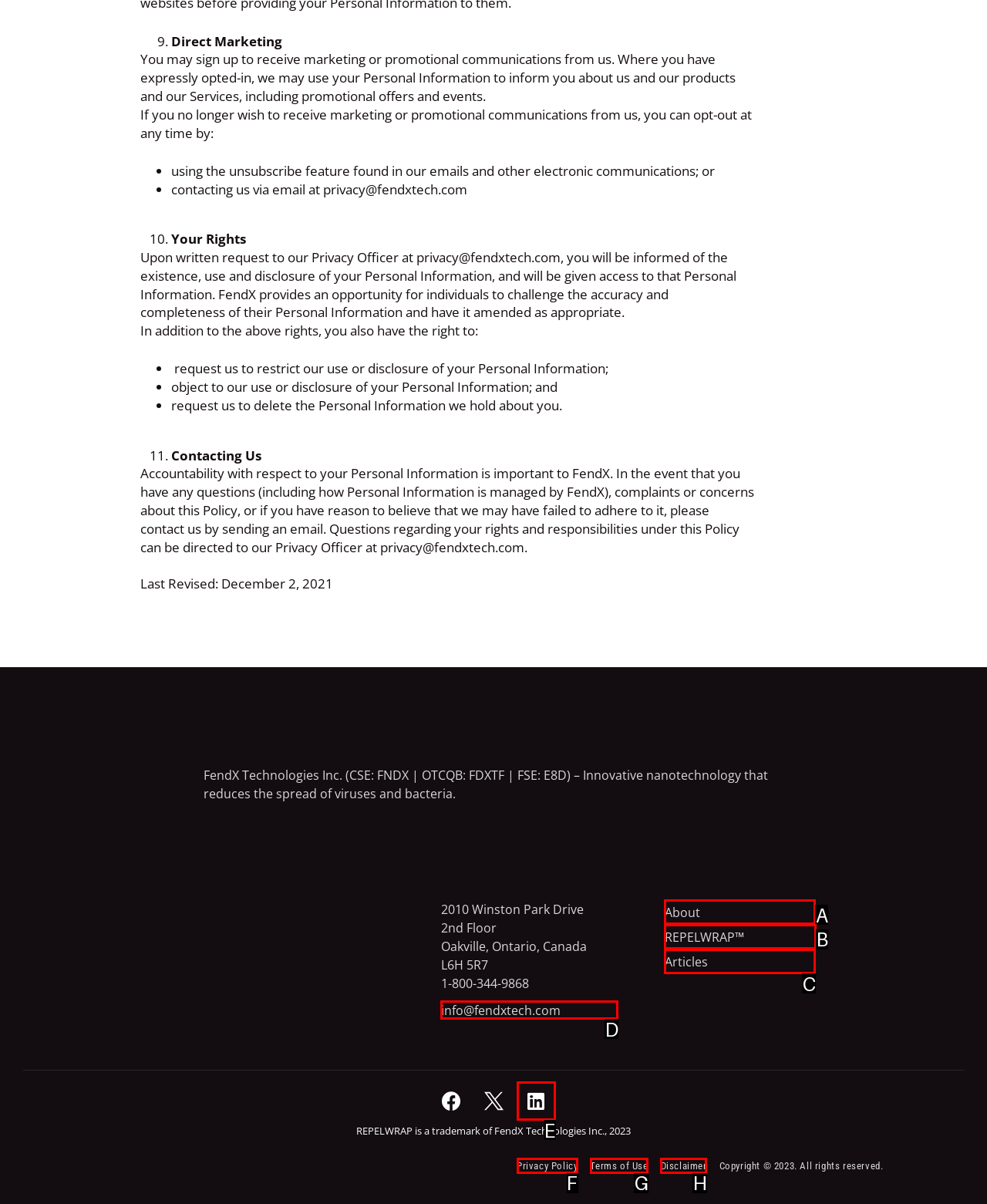Point out the letter of the HTML element you should click on to execute the task: Learn more about REPELWRAP
Reply with the letter from the given options.

B